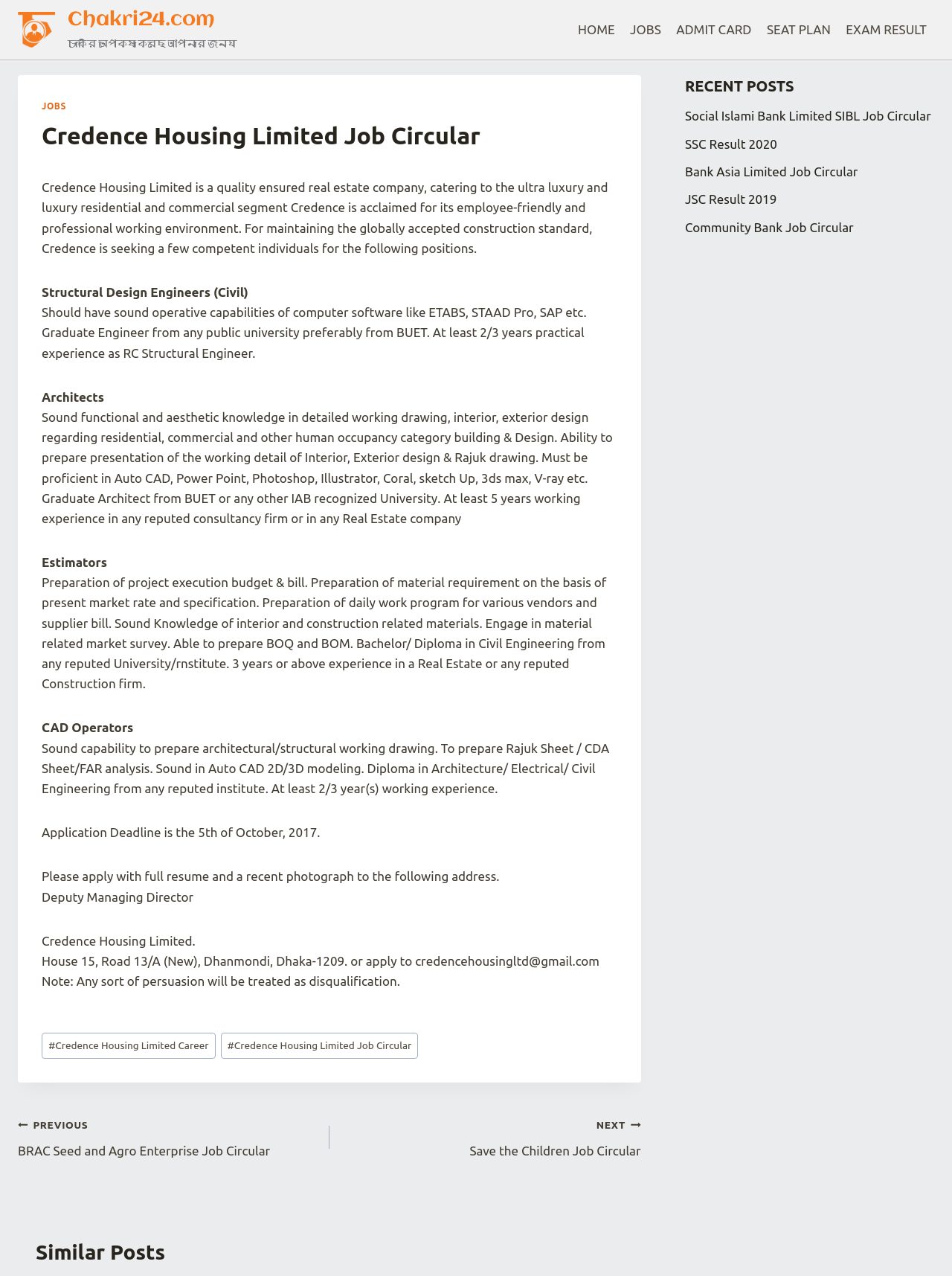From the webpage screenshot, identify the region described by #Credence Housing Limited Job Circular. Provide the bounding box coordinates as (top-left x, top-left y, bottom-right x, bottom-right y), with each value being a floating point number between 0 and 1.

[0.232, 0.809, 0.439, 0.83]